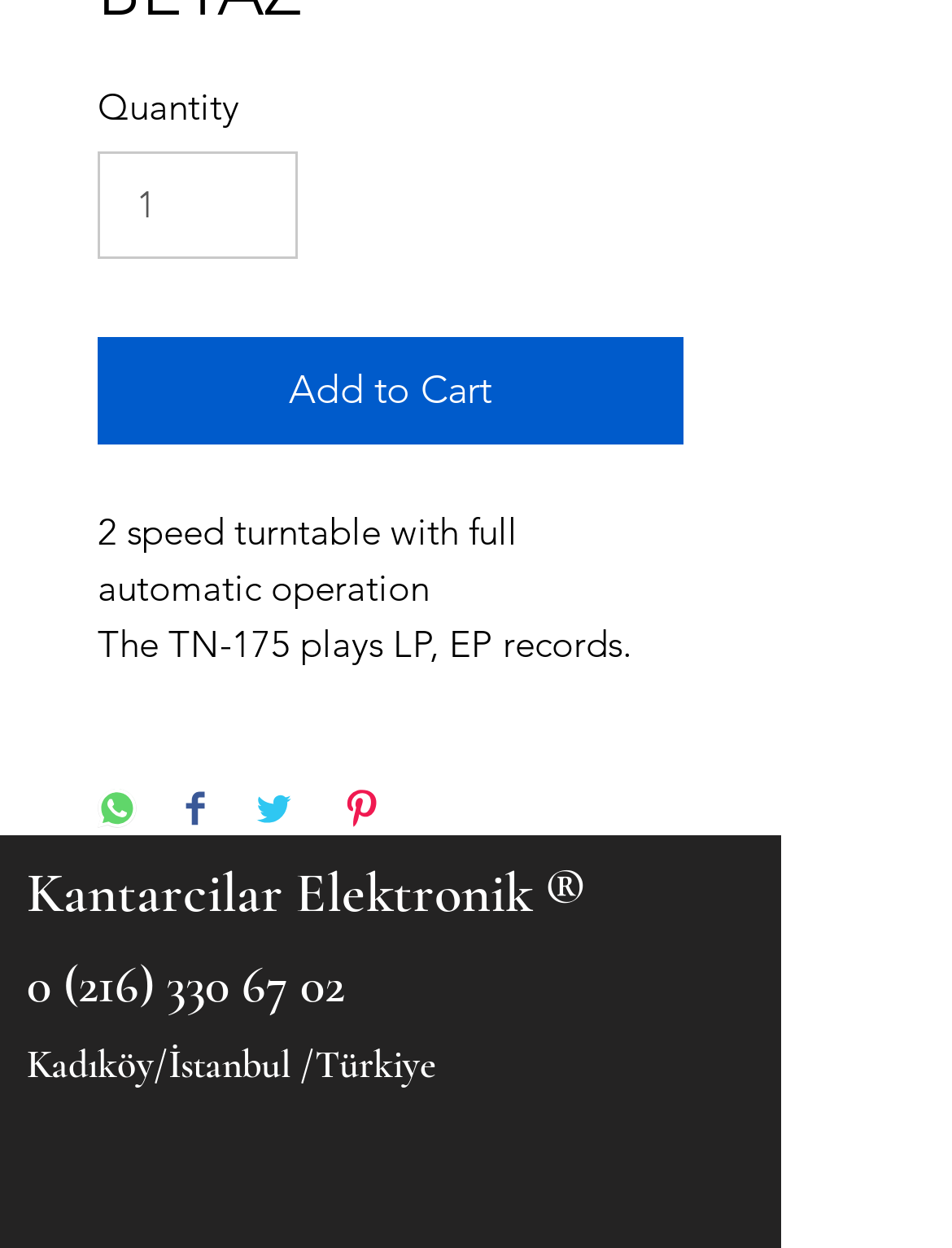How many social media sharing options are available?
Provide an in-depth answer to the question, covering all aspects.

There are four button elements with labels 'Share on WhatsApp', 'Share on Facebook', 'Share on Twitter', and 'Pin on Pinterest', indicating that there are four social media sharing options available.